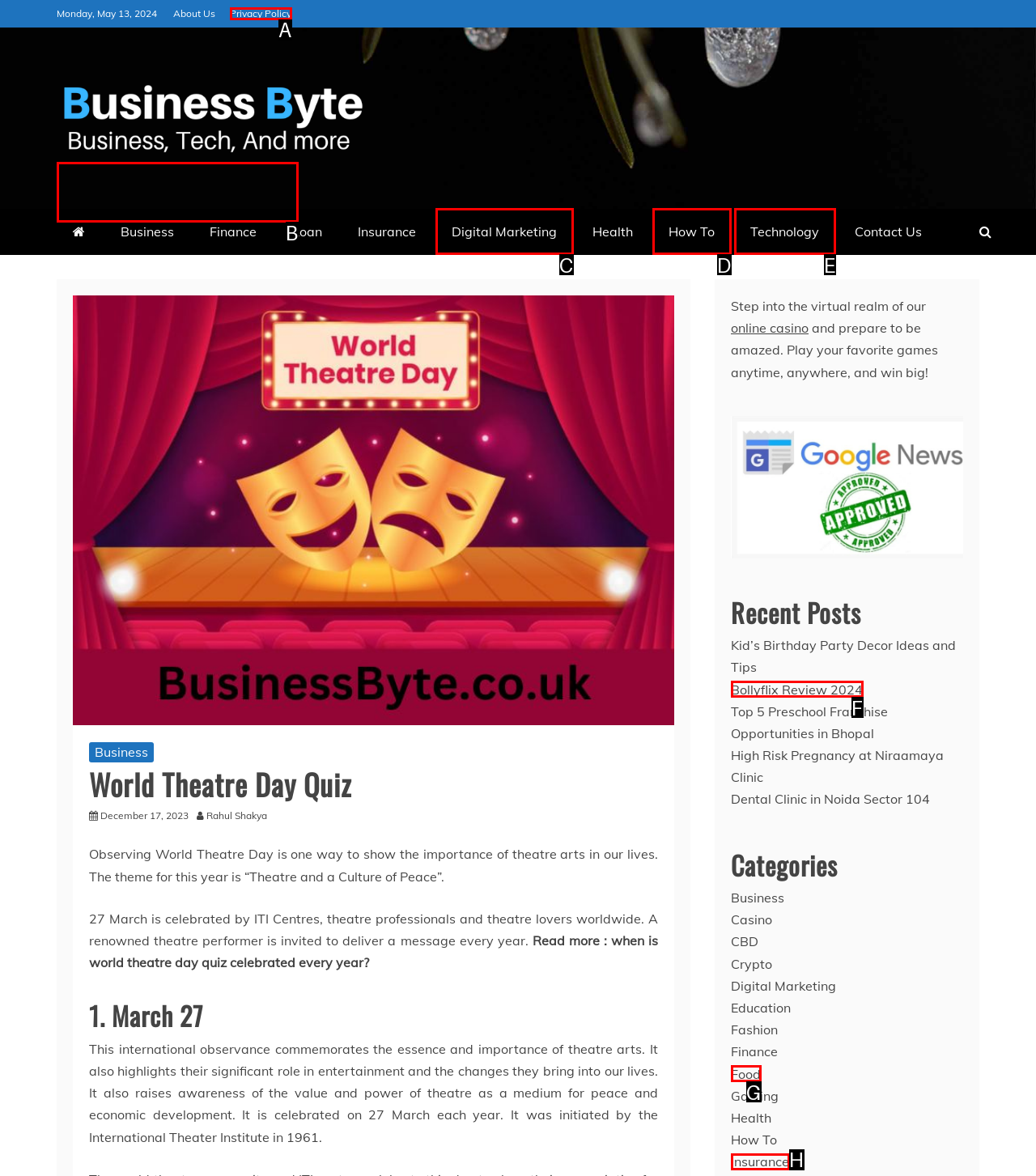Pinpoint the HTML element that fits the description: Business Byte
Answer by providing the letter of the correct option.

B